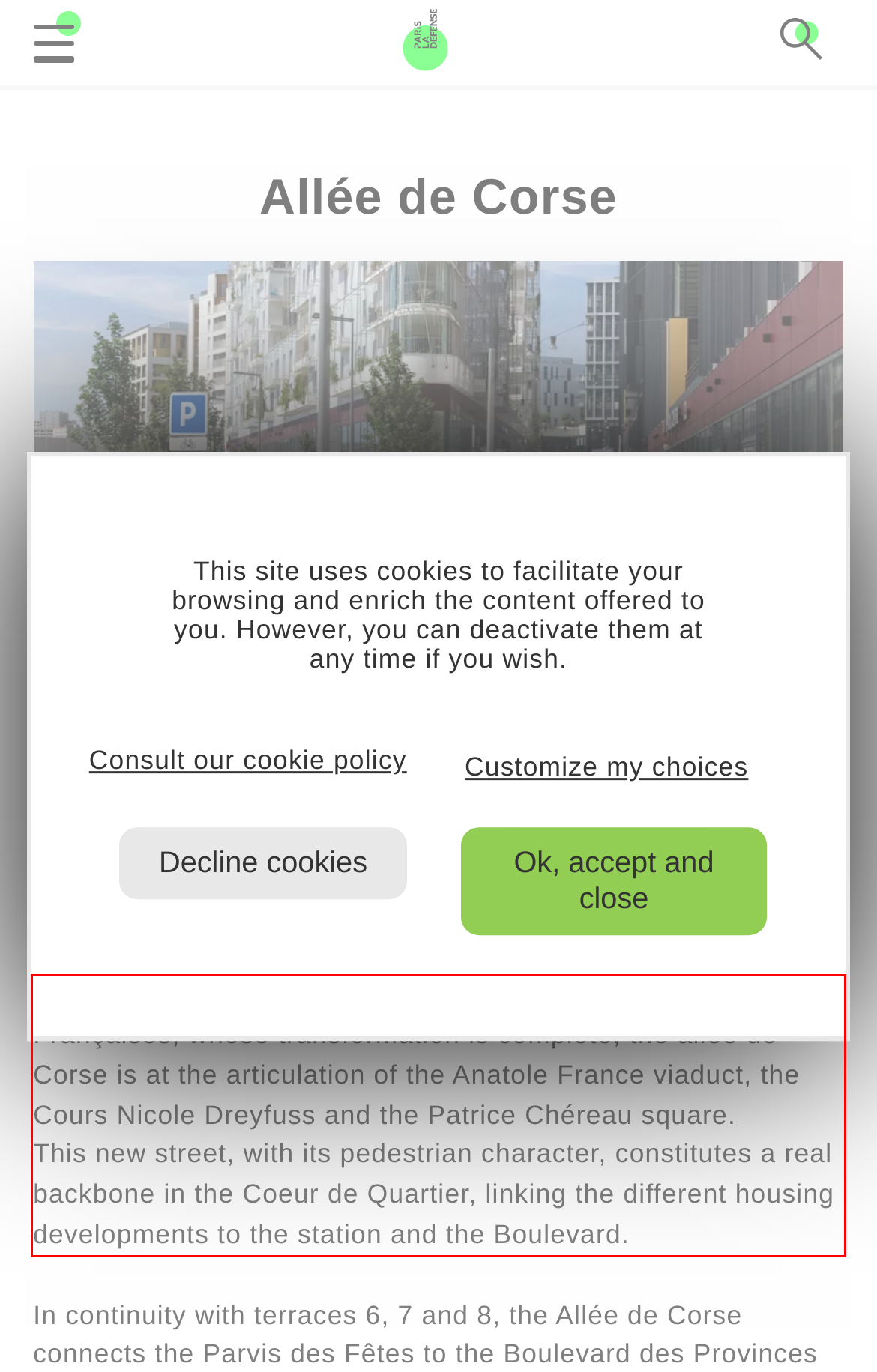Within the screenshot of a webpage, identify the red bounding box and perform OCR to capture the text content it contains.

Located in the continuity of the Boulevard des Provinces Françaises, whose transformation is complete, the allée de Corse is at the articulation of the Anatole France viaduct, the Cours Nicole Dreyfuss and the Patrice Chéreau square. This new street, with its pedestrian character, constitutes a real backbone in the Coeur de Quartier, linking the different housing developments to the station and the Boulevard.